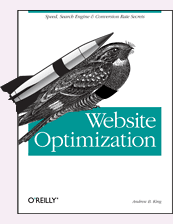Consider the image and give a detailed and elaborate answer to the question: 
What does the bird on the cover represent?

The bird on the cover of the book is a stylized depiction, and based on the context of the book's title and themes, it can be inferred that the bird represents agility and precision, which are important aspects of website optimization, as they convey the idea of quick and accurate responses.